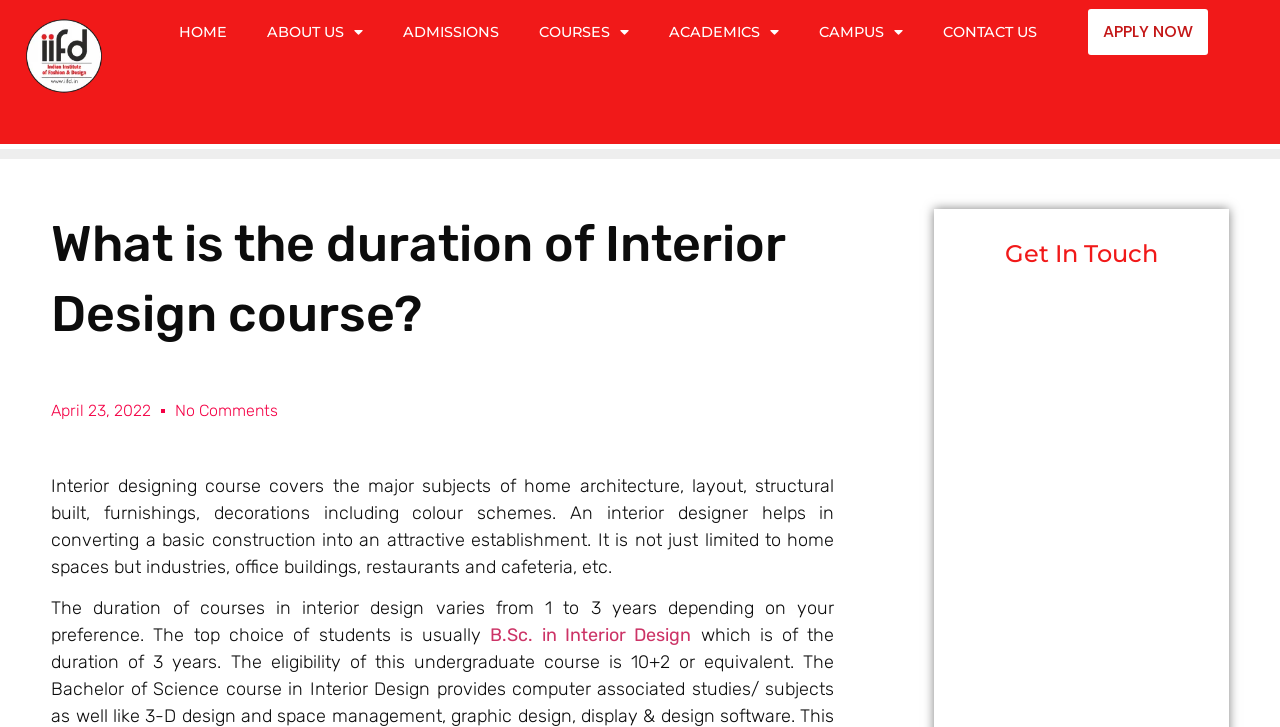Determine the bounding box coordinates of the clickable region to execute the instruction: "Click on ADMISSIONS". The coordinates should be four float numbers between 0 and 1, denoted as [left, top, right, bottom].

[0.299, 0.013, 0.405, 0.076]